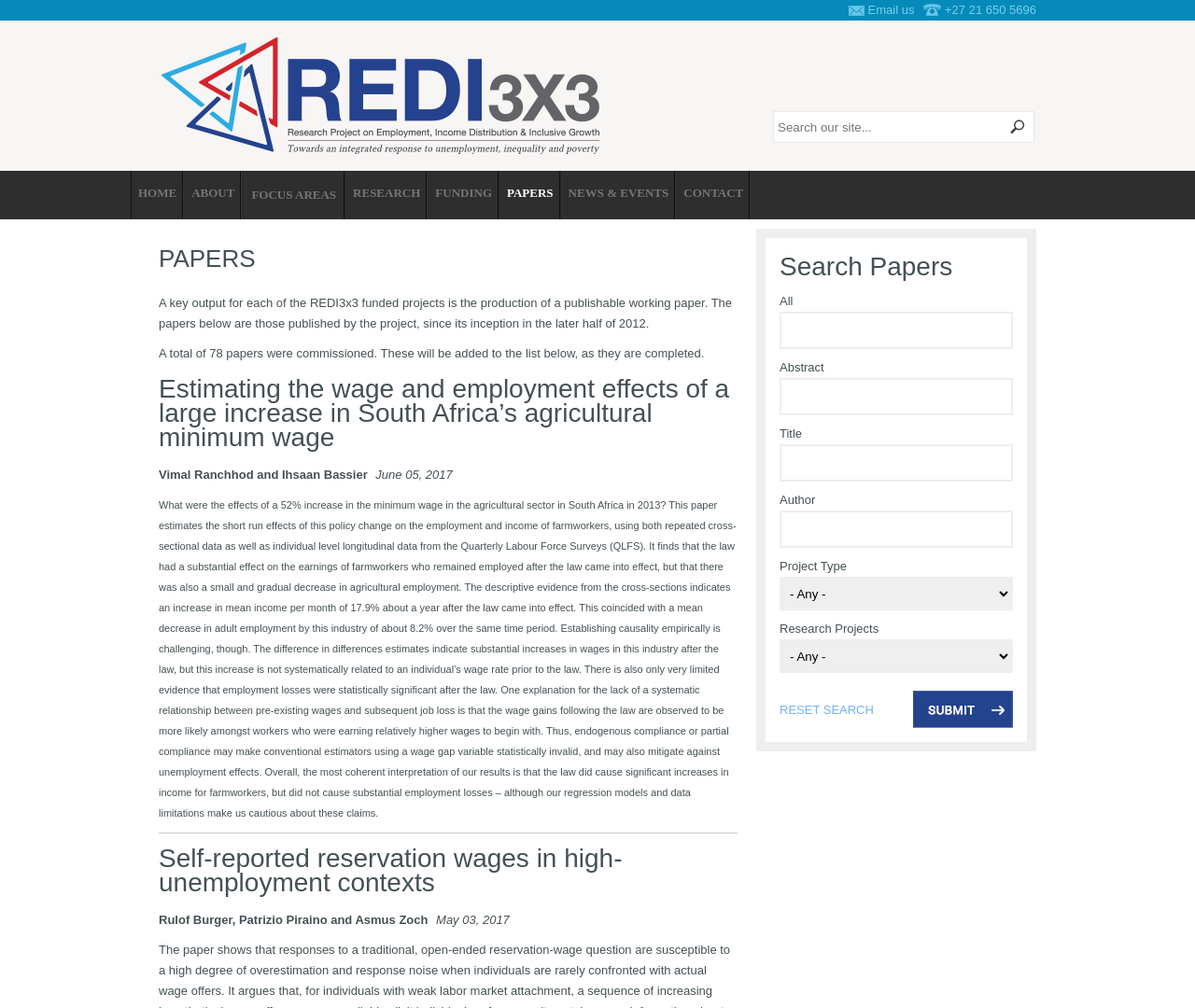What is the function of the 'RESET SEARCH' button?
Please answer using one word or phrase, based on the screenshot.

To reset search